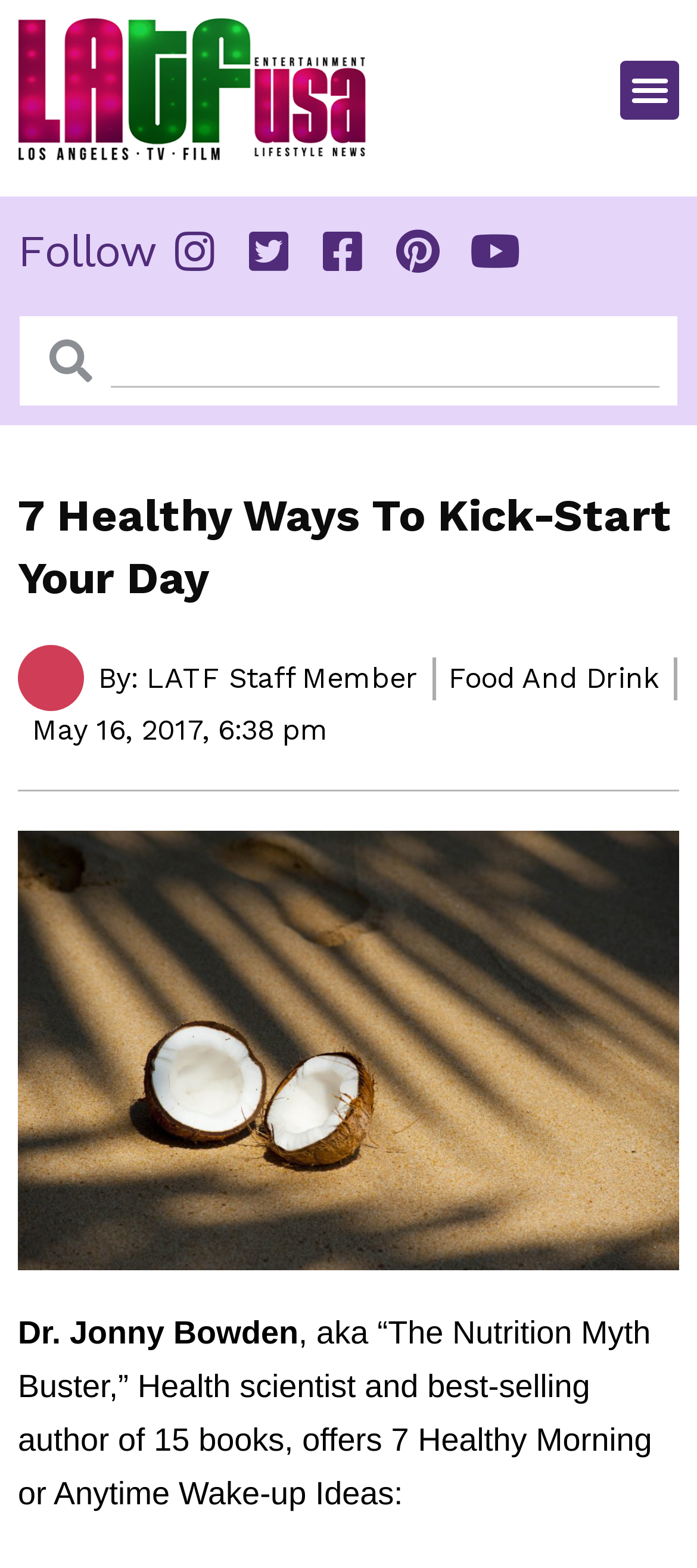Bounding box coordinates are specified in the format (top-left x, top-left y, bottom-right x, bottom-right y). All values are floating point numbers bounded between 0 and 1. Please provide the bounding box coordinate of the region this sentence describes: Menu

[0.89, 0.038, 0.974, 0.076]